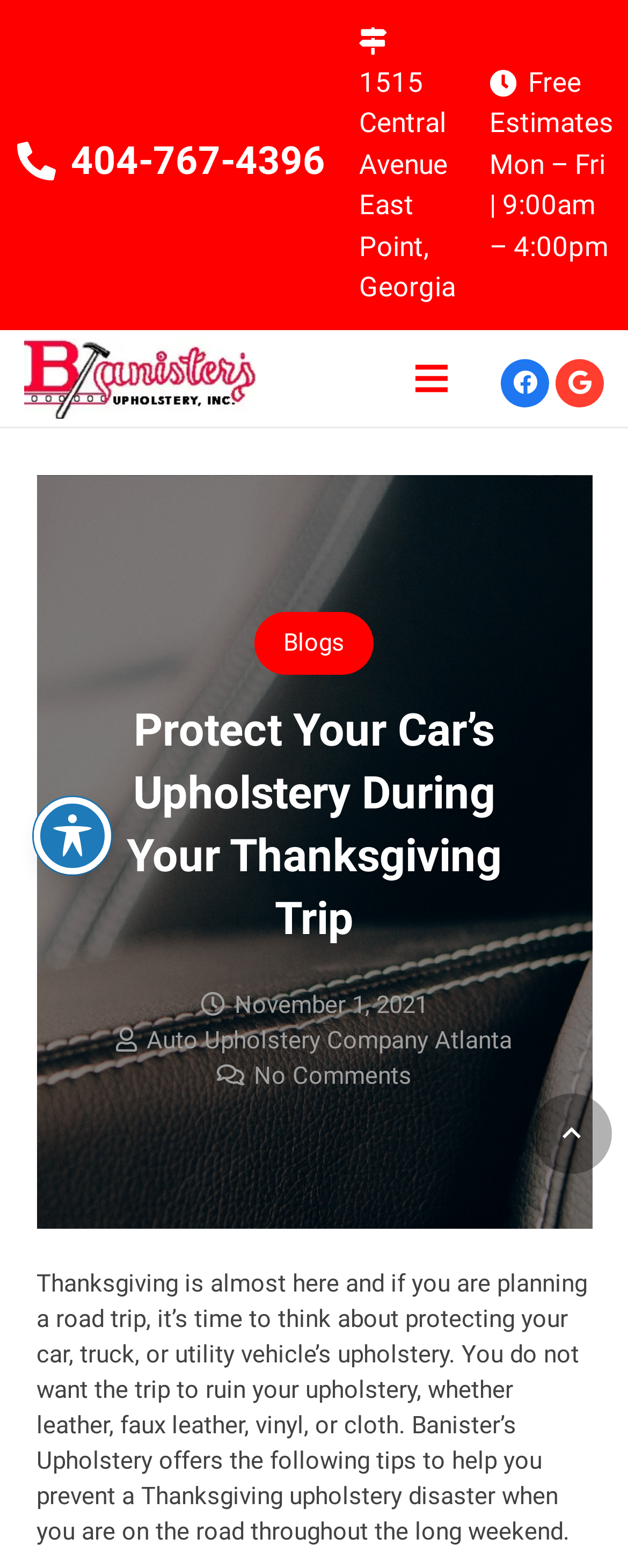Please find the bounding box coordinates of the section that needs to be clicked to achieve this instruction: "Go back to top".

[0.846, 0.697, 0.974, 0.749]